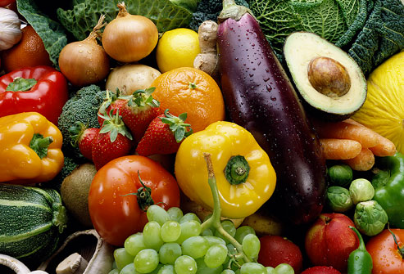Formulate a detailed description of the image content.

The image showcases a vibrant array of fruits and vegetables, highlighting their rich colors and textures. Prominently featured are red and yellow bell peppers, a deep purple eggplant, lush green grapes, and bright orange oranges, intermingled with strawberries, onions, and various leafy greens. This assortment symbolizes the variety of natural foods known for their health benefits, particularly in preventing and combating cancer. Many of these foods are rich in nutrients and compounds that can inhibit the growth of harmful cancer cells by regulating blood vessel formation. As such, they are often emphasized in discussions about nutrition and cancer prevention.